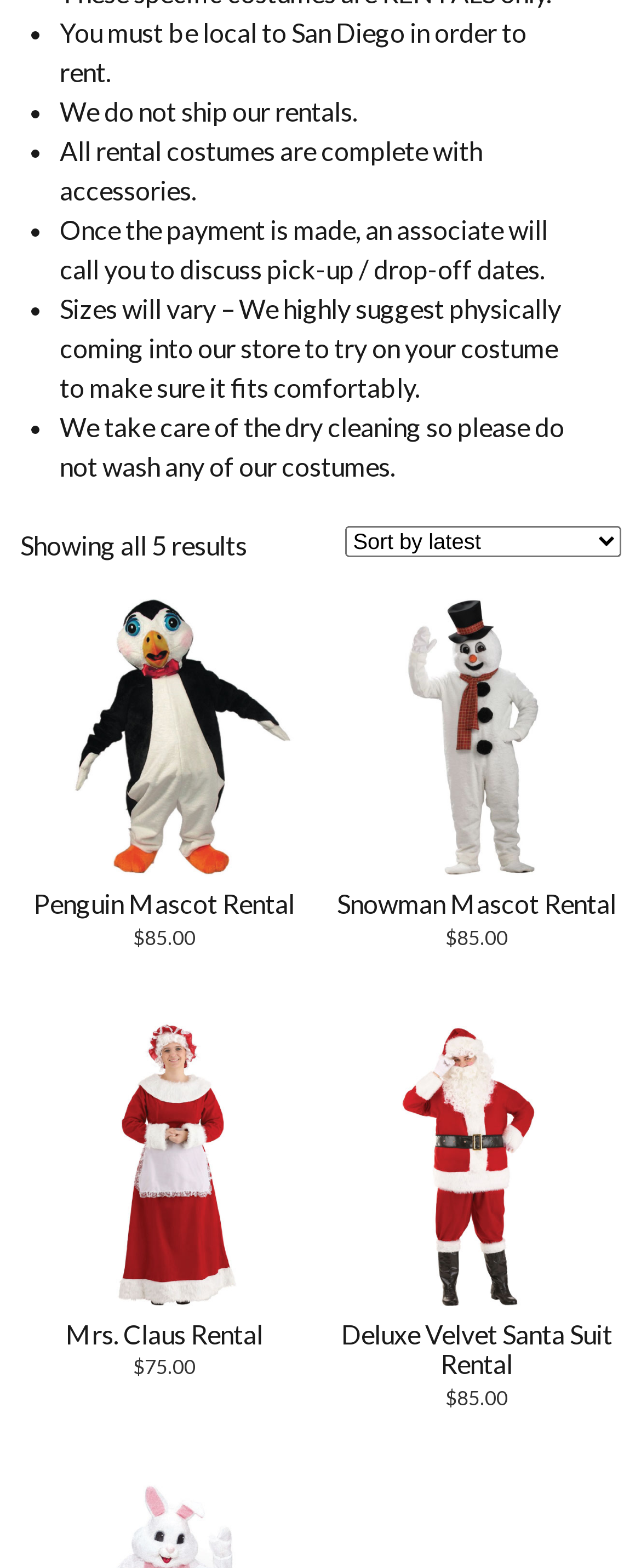Determine the bounding box coordinates of the UI element described below. Use the format (top-left x, top-left y, bottom-right x, bottom-right y) with floating point numbers between 0 and 1: Penguin Mascot Rental $85.00

[0.031, 0.377, 0.481, 0.608]